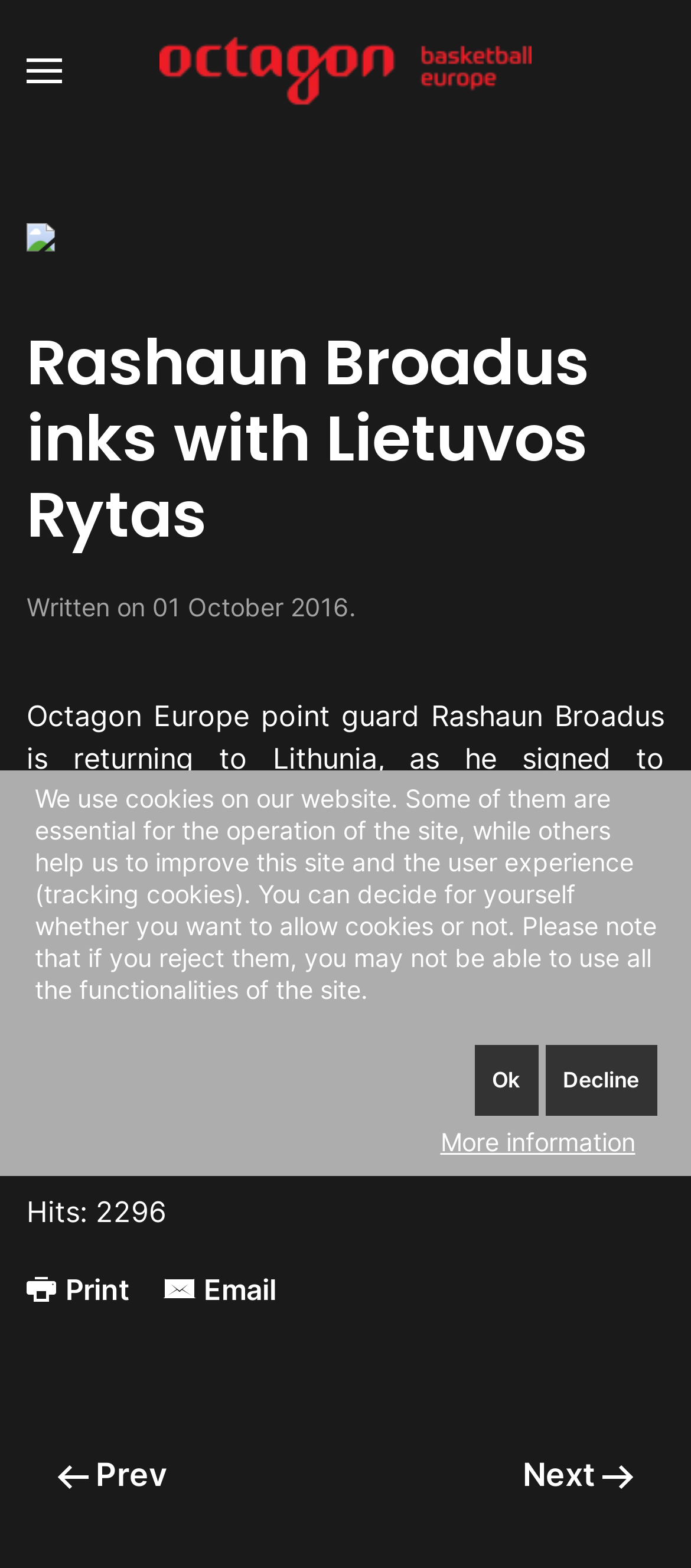What is the principal heading displayed on the webpage?

Rashaun Broadus inks with Lietuvos Rytas